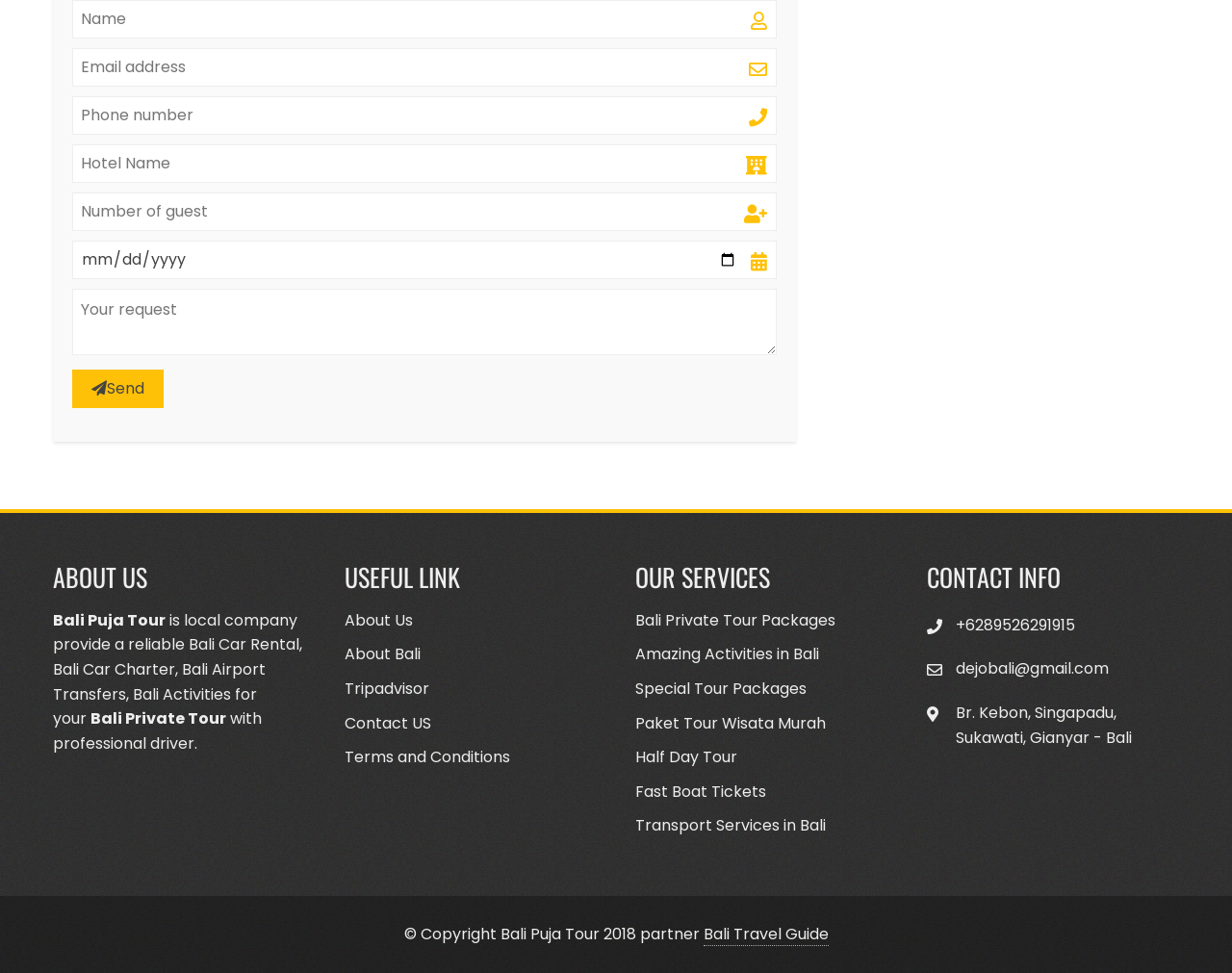Please answer the following question using a single word or phrase: What type of services does the company provide?

Bali Car Rental, Bali Car Charter, etc.